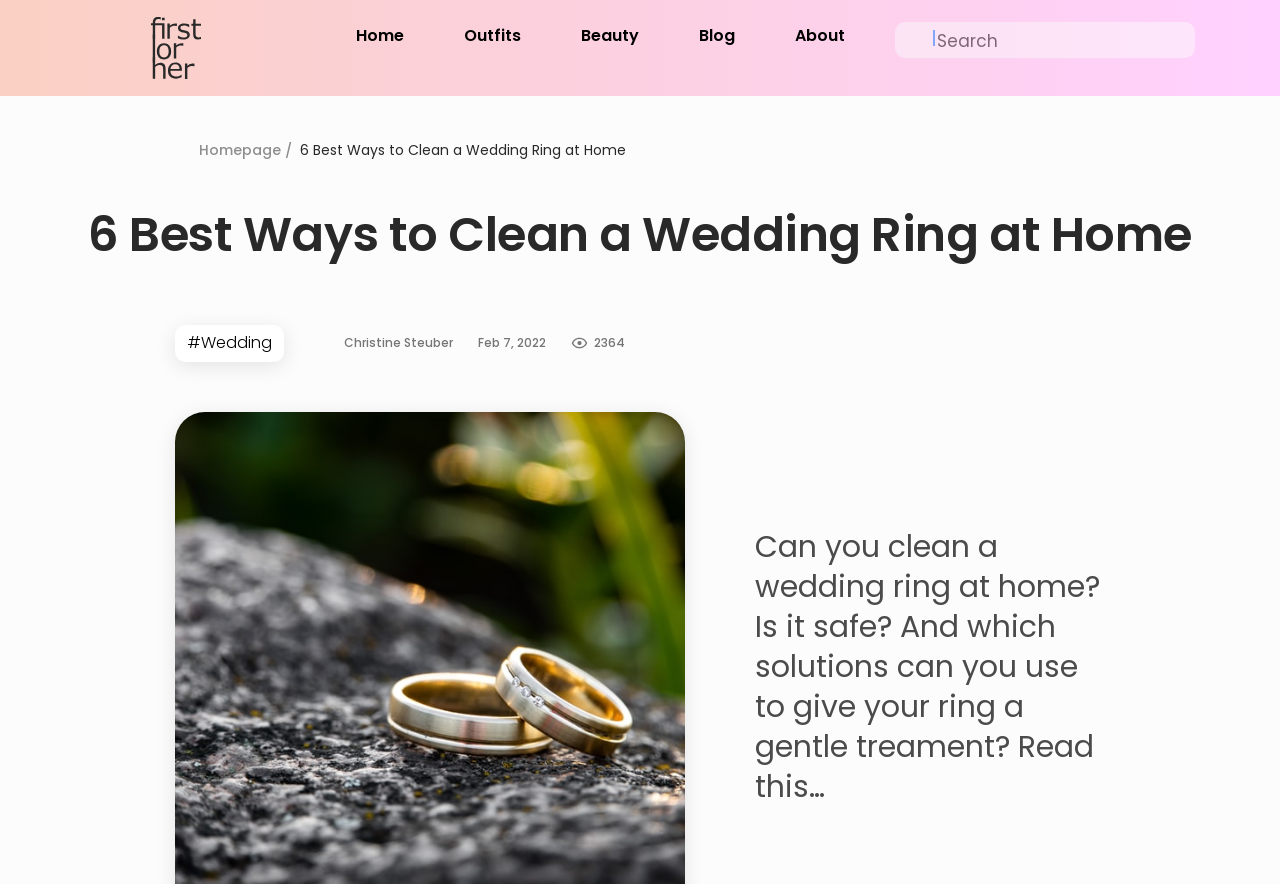Respond with a single word or phrase to the following question: Who is the author of the article?

Christine Steuber